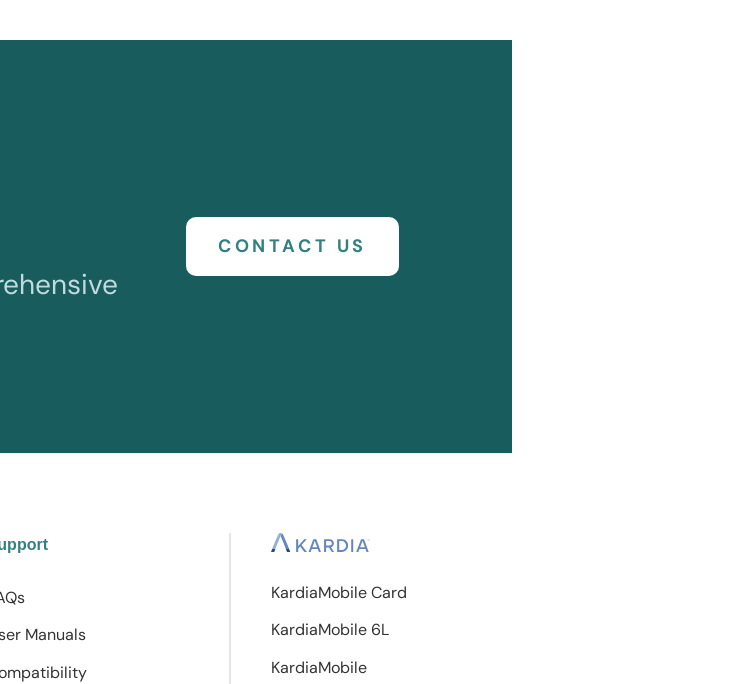What is the purpose of the 'CONTACT US' button?
Give a detailed response to the question by analyzing the screenshot.

The 'CONTACT US' button is centered in the image and rendered in a clean, modern style, which implies that it is intended to be visually appealing and encourage users to interact with it, likely to initiate contact for a comprehensive heart health enterprise solution.